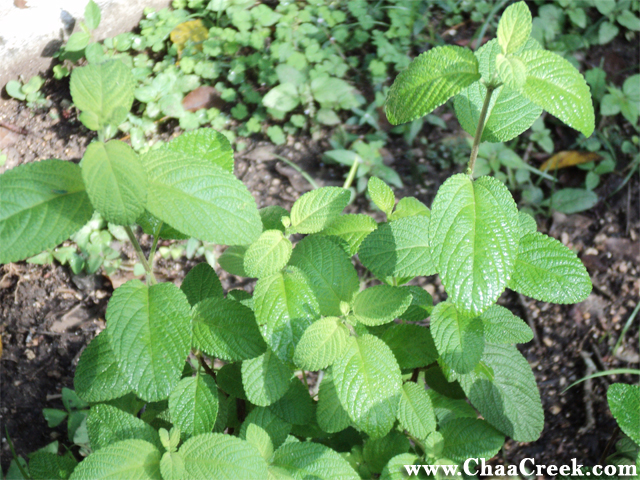Is the herb grown indoors? From the image, respond with a single word or brief phrase.

No